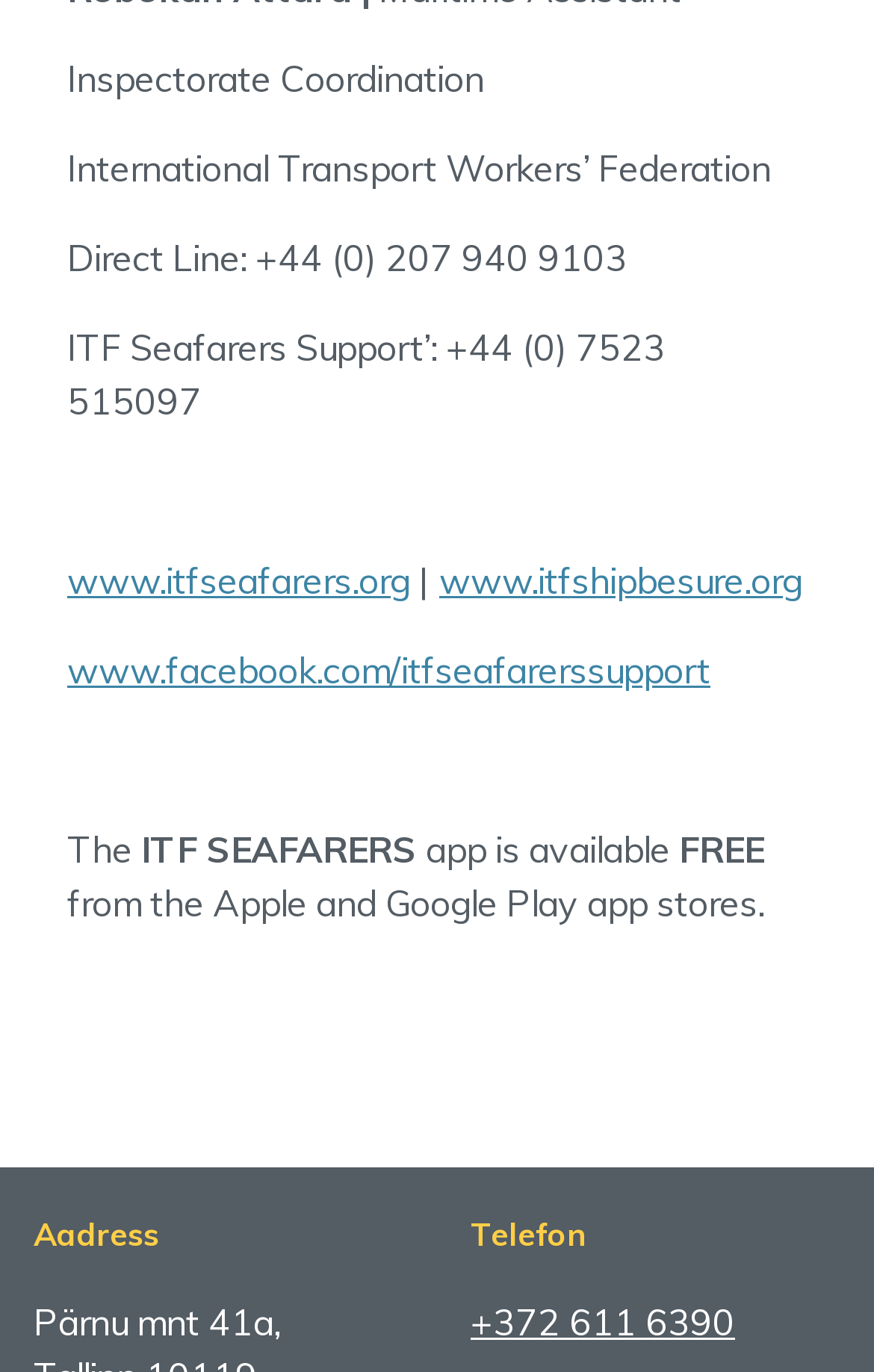Based on the element description www.itfshipbesure.org, identify the bounding box coordinates for the UI element. The coordinates should be in the format (top-left x, top-left y, bottom-right x, bottom-right y) and within the 0 to 1 range.

[0.503, 0.406, 0.918, 0.439]